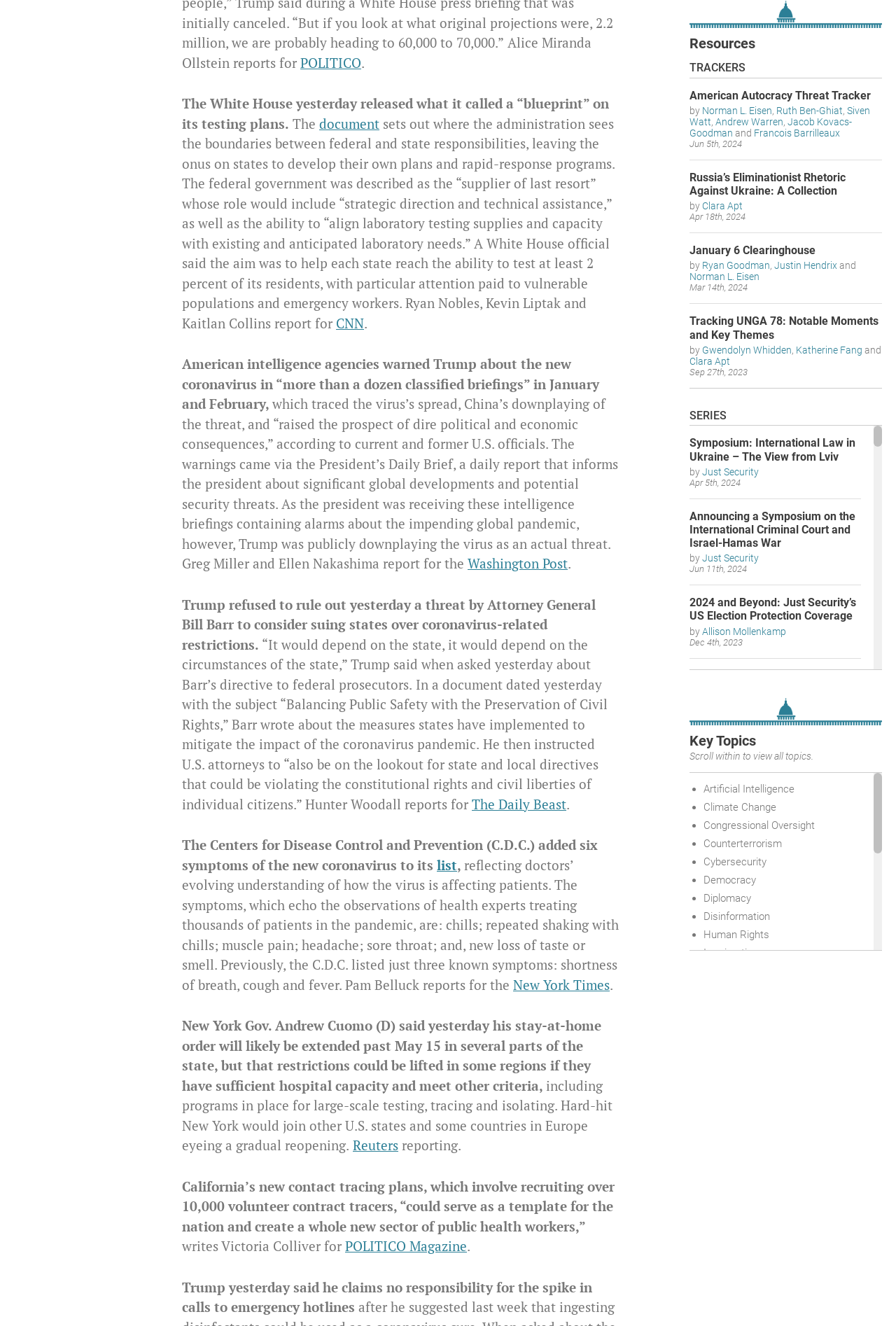Identify the bounding box coordinates of the element to click to follow this instruction: 'Check news from CNN'. Ensure the coordinates are four float values between 0 and 1, provided as [left, top, right, bottom].

[0.375, 0.237, 0.406, 0.25]